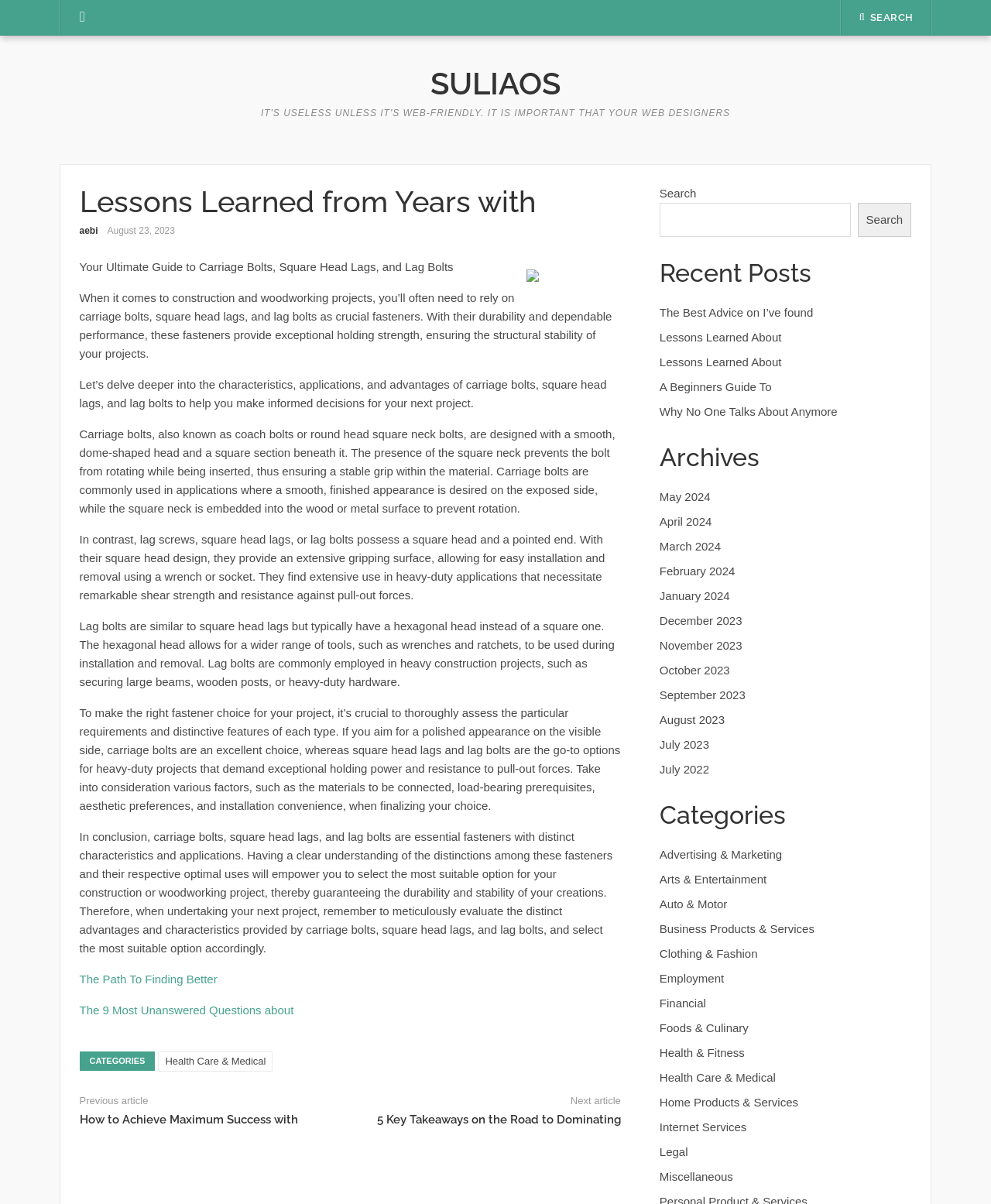Determine the bounding box coordinates of the section to be clicked to follow the instruction: "Read the article about carriage bolts". The coordinates should be given as four float numbers between 0 and 1, formatted as [left, top, right, bottom].

[0.08, 0.216, 0.457, 0.227]